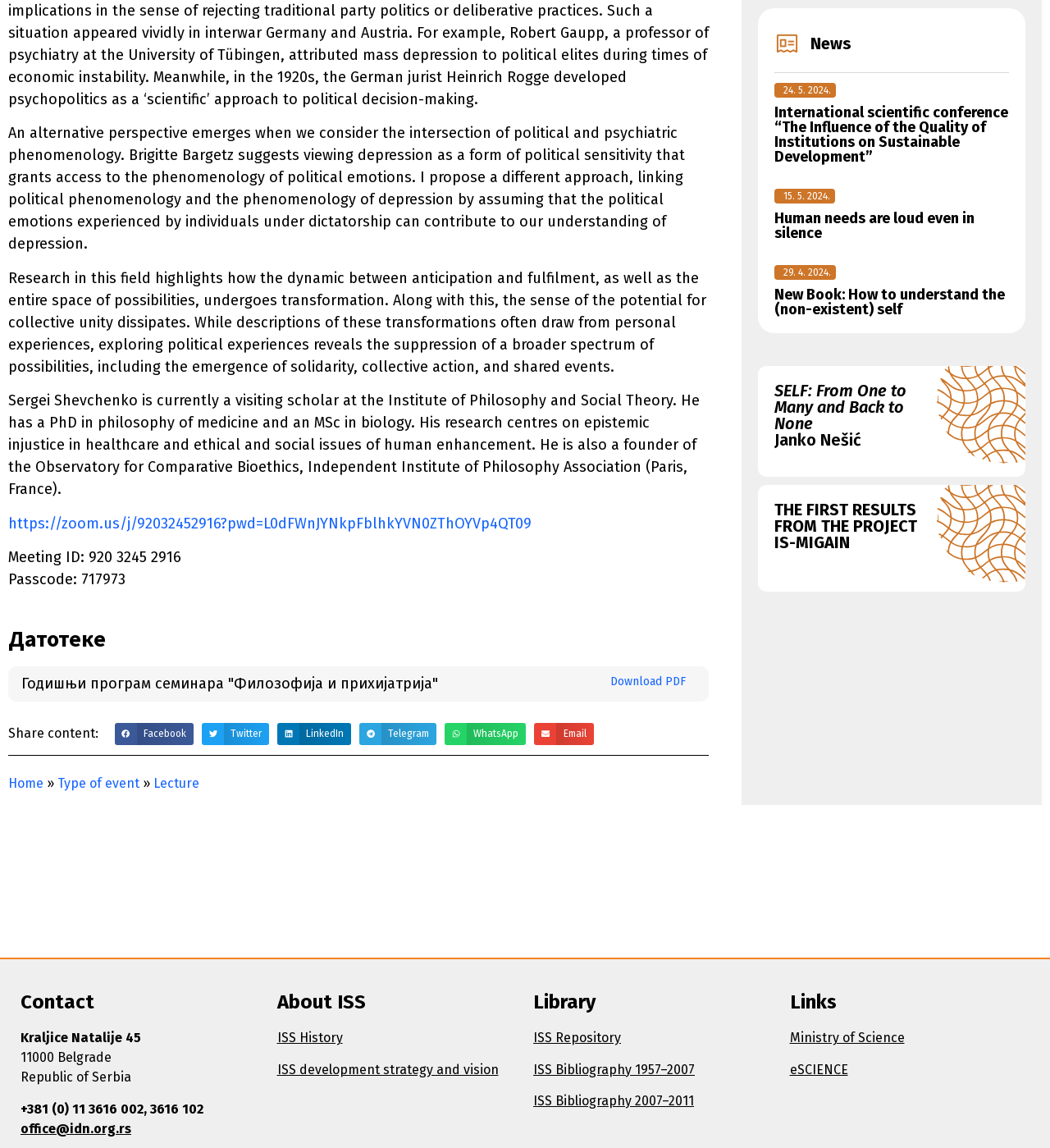What is the date of the international scientific conference mentioned in the webpage?
Please give a well-detailed answer to the question.

The webpage lists several events, including an international scientific conference 'The Influence of the Quality of Institutions on Sustainable Development' scheduled to take place on 24. 5. 2024.